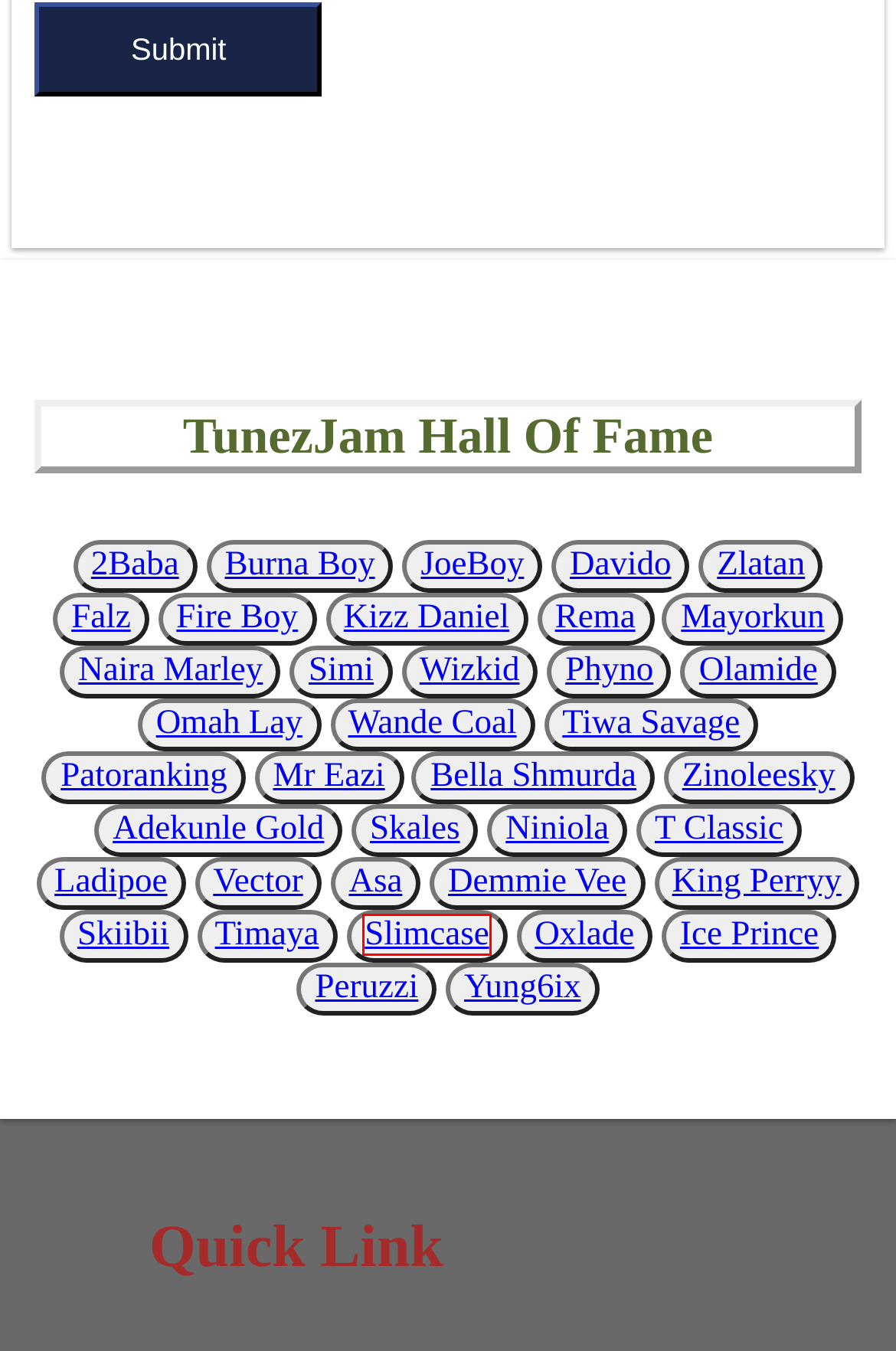A screenshot of a webpage is given with a red bounding box around a UI element. Choose the description that best matches the new webpage shown after clicking the element within the red bounding box. Here are the candidates:
A. Download Latest SlimCase  Songs, Music, Albums, Biography, Profile, All Music, Videos - TunezJam
B. Download Latest Joeboy  Songs, Music, Albums, Biography, Profile, All Music, Videos - TunezJam
C. Download Latest Olamide  Songs, Music, Albums, Biography, Profile, All Music, Videos - TunezJam
D. Download Latest Falz  Songs, Music, Albums, Biography, Profile, All Music, Videos - TunezJam
E. Download Latest Omah Lay  Songs, Music, Albums, Biography, Profile, All Music, Videos - TunezJam
F. Download Latest Wizkid  Songs, Music, Albums, Biography, Profile, All Music, Videos - TunezJam
G. Download Latest Patoranking  Songs, Music, Albums, Biography, Profile, All Music, Videos - TunezJam
H. Download Latest Mayorkun  Songs, Music, Albums, Biography, Profile, All Music, Videos - TunezJam

A